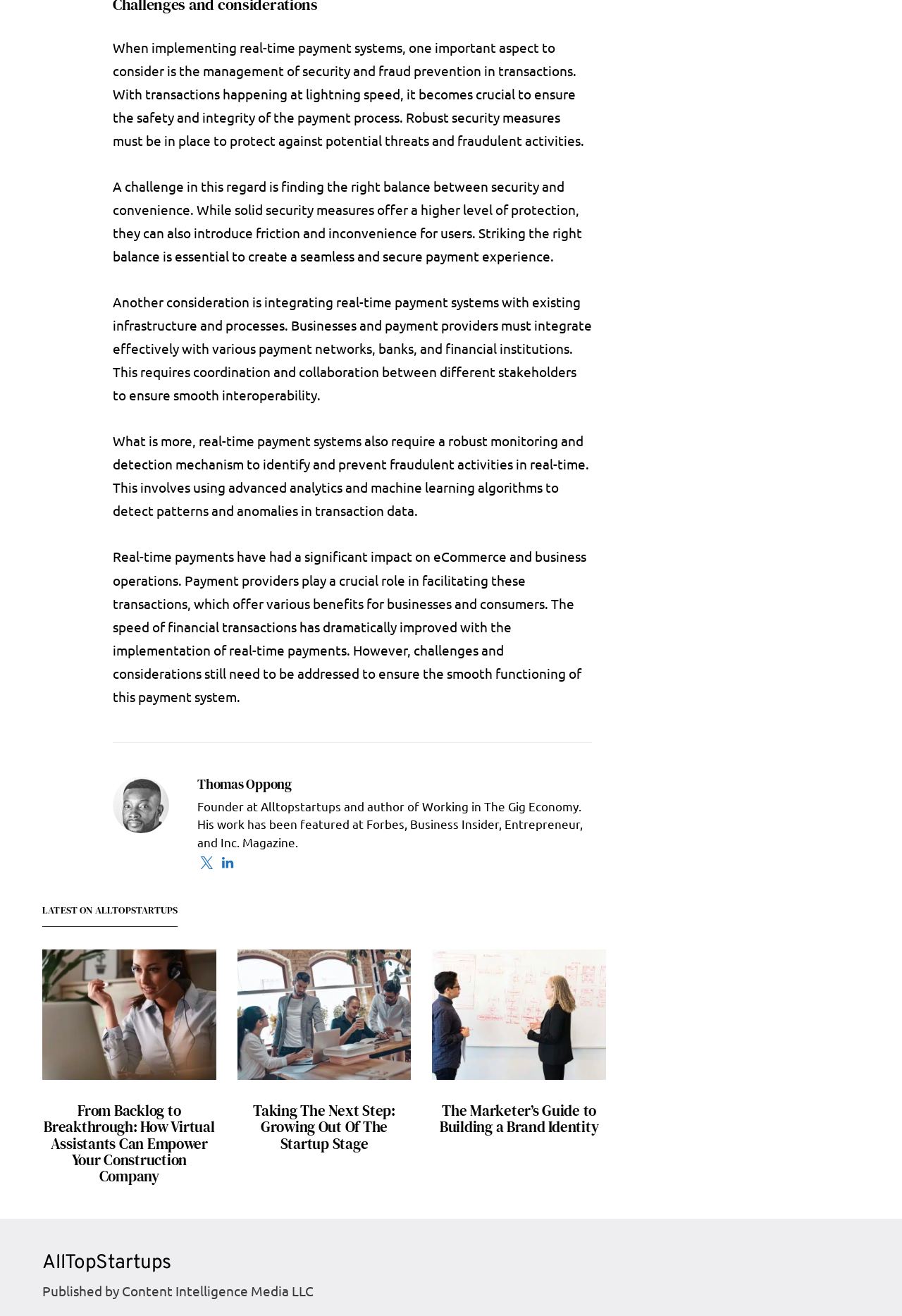Identify the bounding box coordinates of the area you need to click to perform the following instruction: "Learn about building a brand identity".

[0.479, 0.721, 0.672, 0.863]